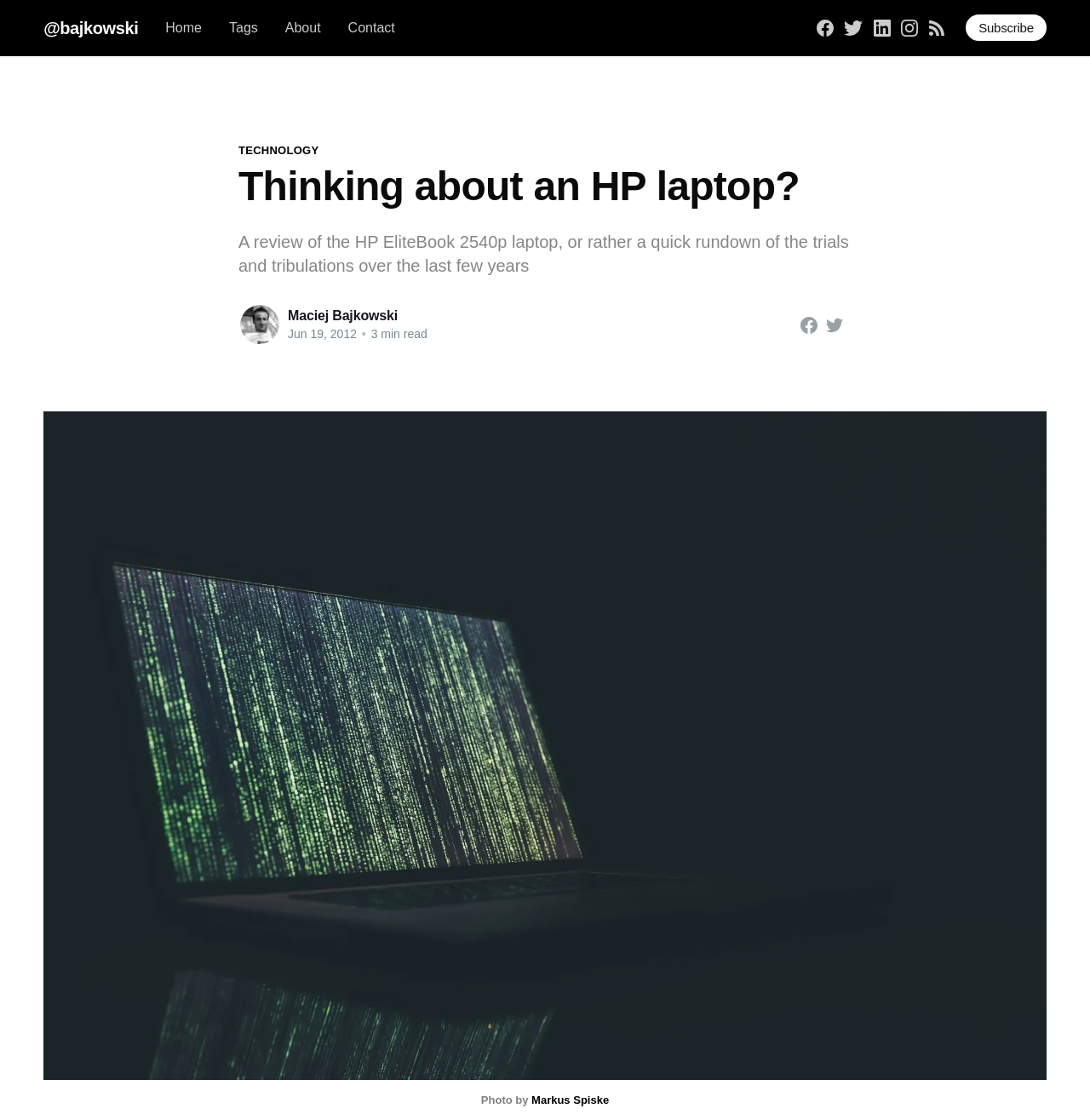Determine the main heading text of the webpage.

Thinking about an HP laptop?